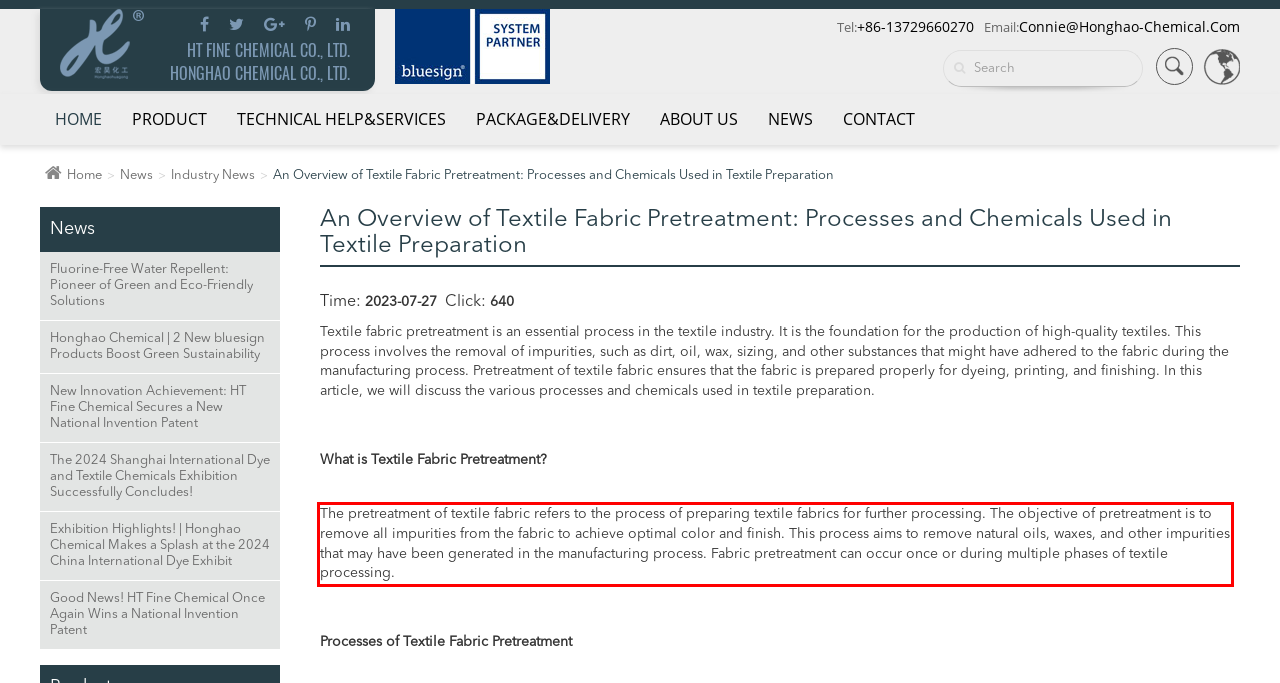You are provided with a webpage screenshot that includes a red rectangle bounding box. Extract the text content from within the bounding box using OCR.

The pretreatment of textile fabric refers to the process of preparing textile fabrics for further processing. The objective of pretreatment is to remove all impurities from the fabric to achieve optimal color and finish. This process aims to remove natural oils, waxes, and other impurities that may have been generated in the manufacturing process. Fabric pretreatment can occur once or during multiple phases of textile processing.